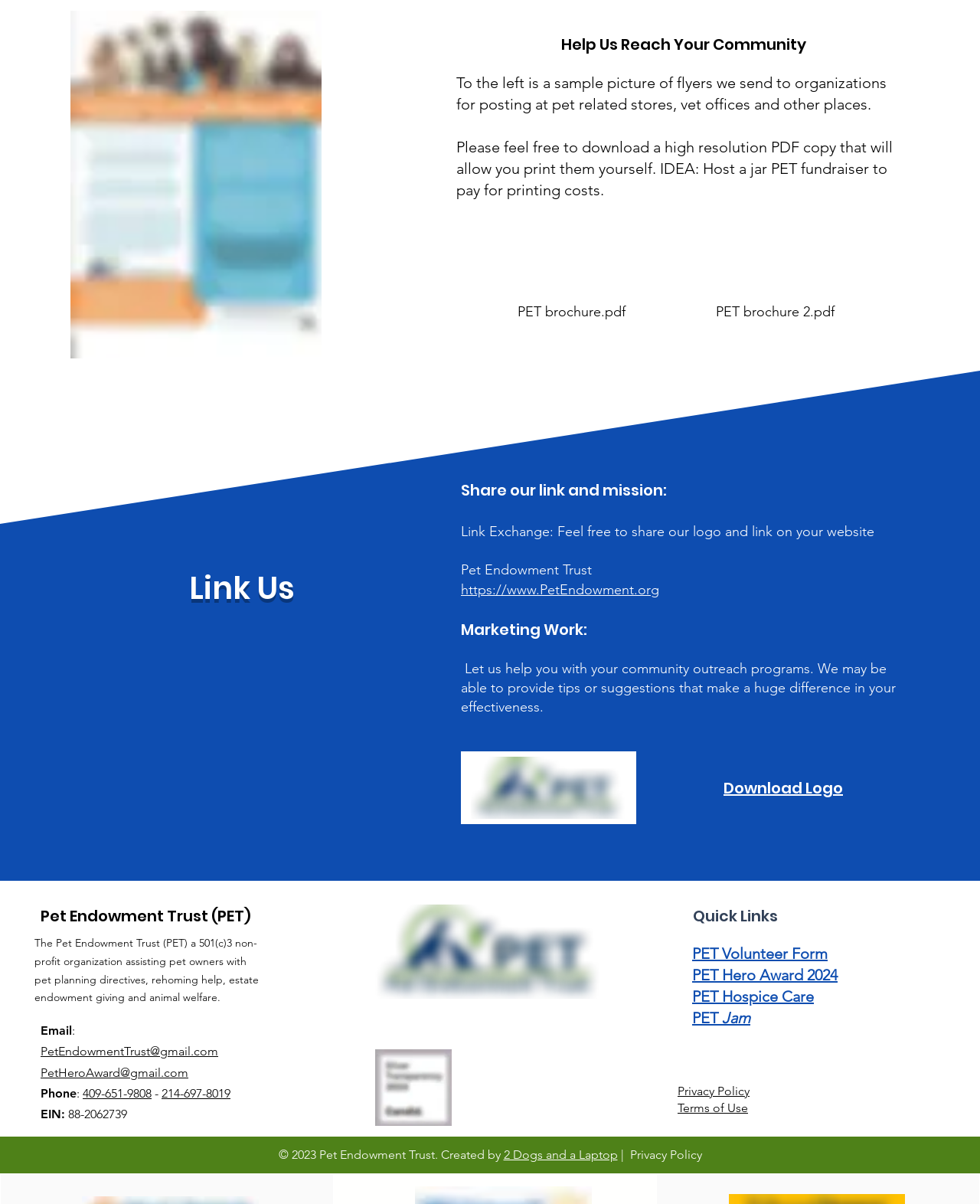Indicate the bounding box coordinates of the element that needs to be clicked to satisfy the following instruction: "View the PET Volunteer Form". The coordinates should be four float numbers between 0 and 1, i.e., [left, top, right, bottom].

[0.706, 0.783, 0.845, 0.801]